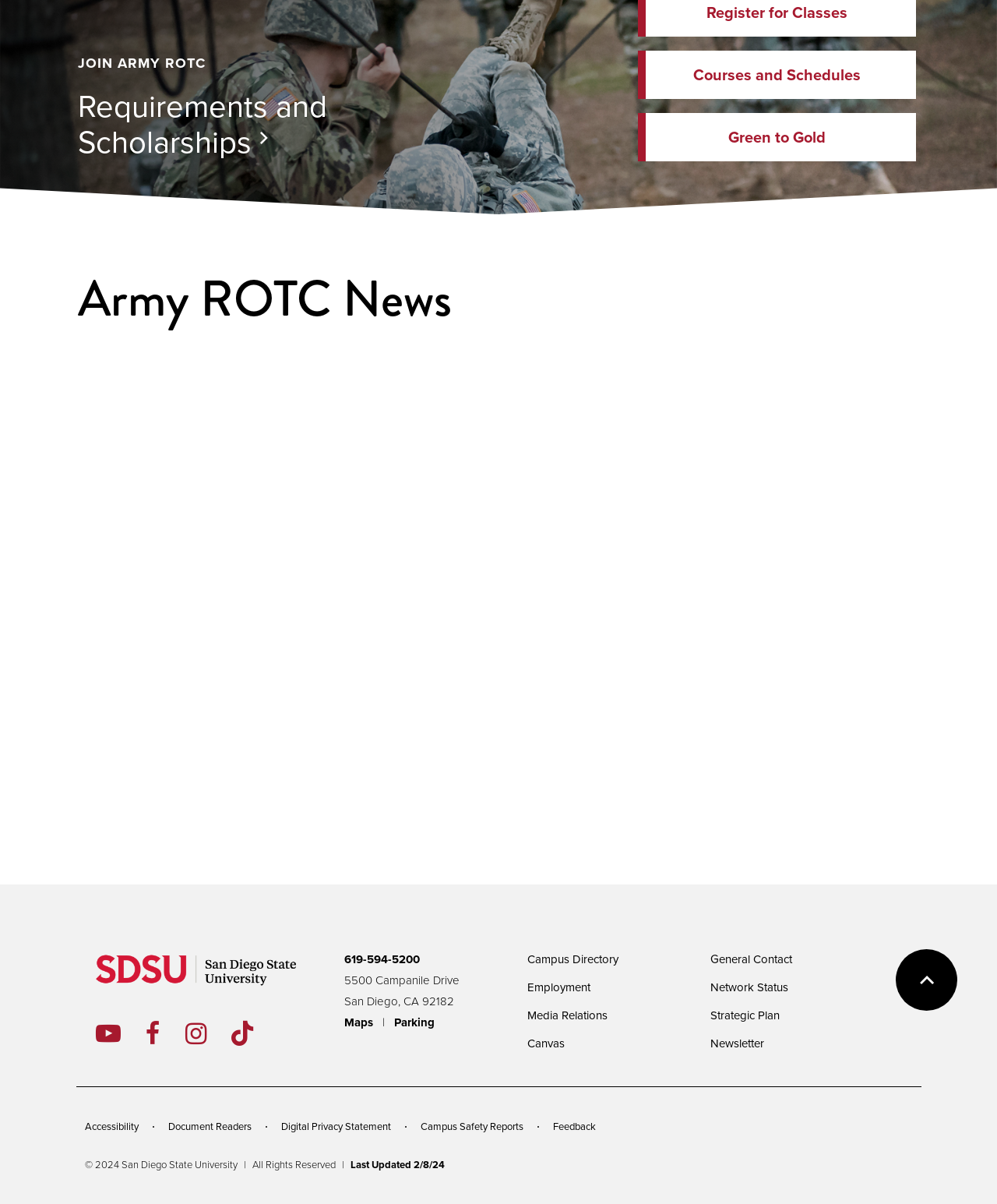What is the topic of the news article with the image of Major General Laura L. Yeager?
Give a detailed response to the question by analyzing the screenshot.

I found the answer by looking at the link 'Retired Major General Laura L. Yeager to speak at SDSU on Leadership and Followership in Times of Crisis' which is associated with the image of Major General Laura L. Yeager.